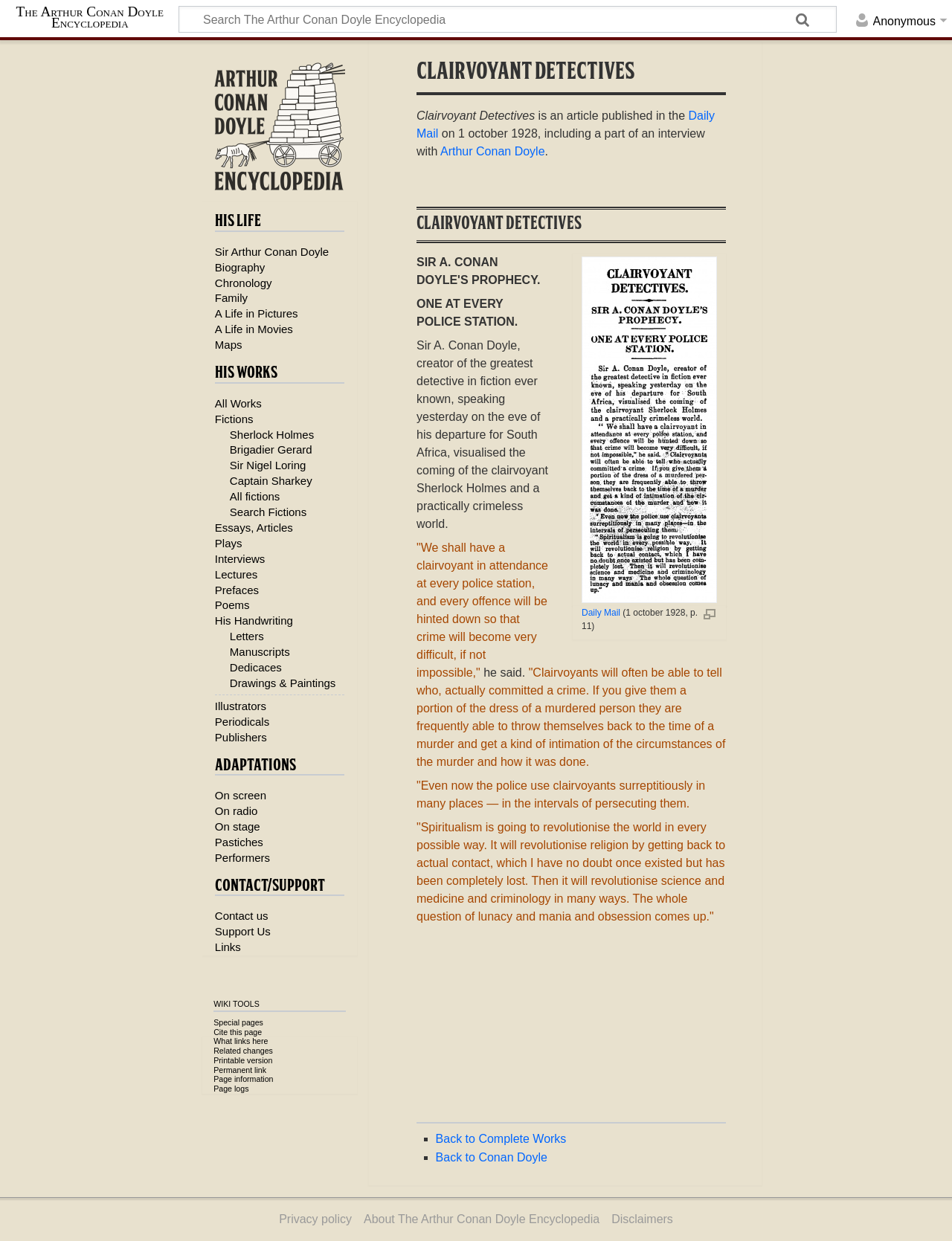Please identify the bounding box coordinates of the element on the webpage that should be clicked to follow this instruction: "Back to Complete Works". The bounding box coordinates should be given as four float numbers between 0 and 1, formatted as [left, top, right, bottom].

[0.457, 0.912, 0.595, 0.923]